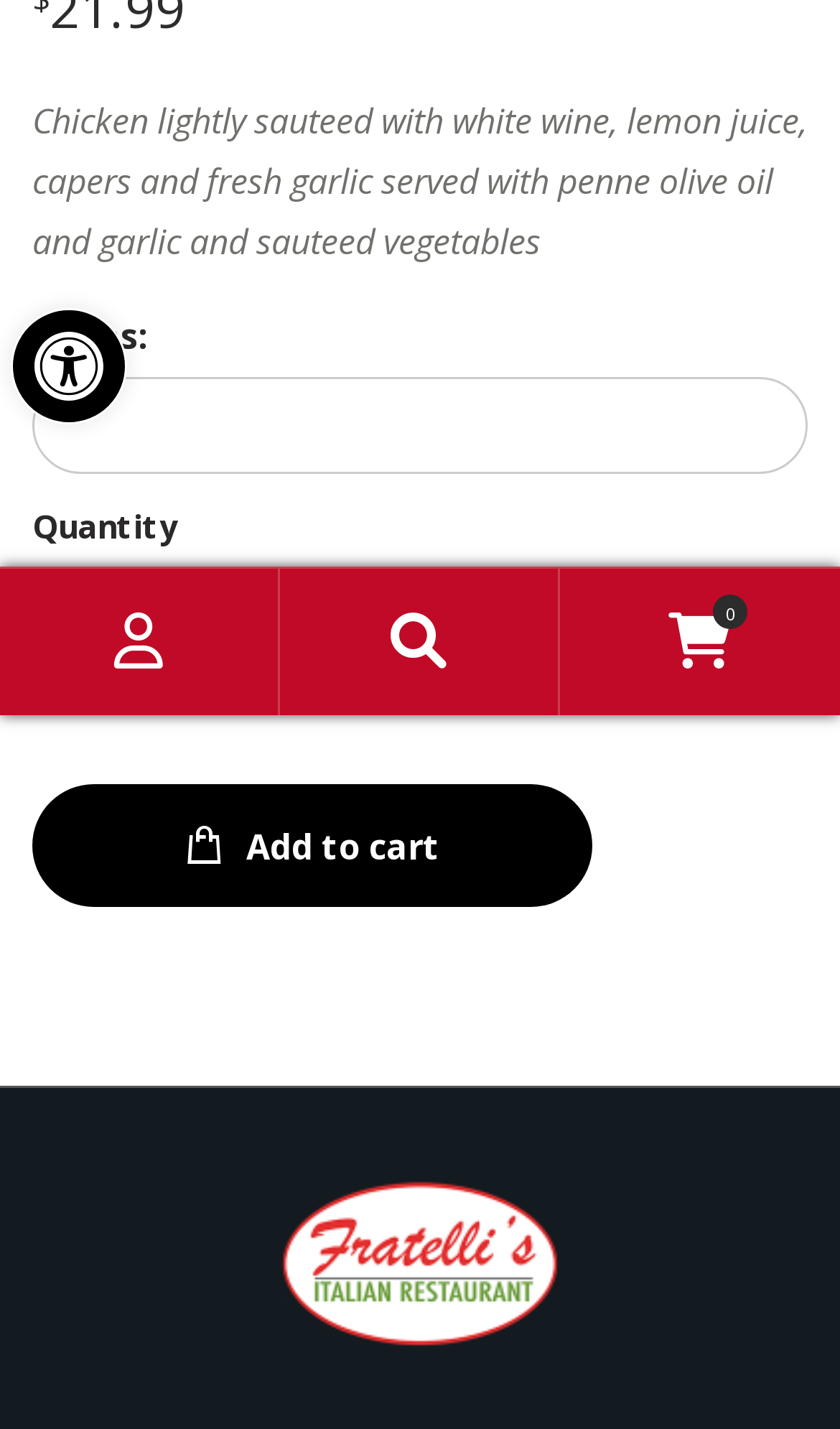Using the description: "Add to cart", determine the UI element's bounding box coordinates. Ensure the coordinates are in the format of four float numbers between 0 and 1, i.e., [left, top, right, bottom].

[0.038, 0.548, 0.705, 0.634]